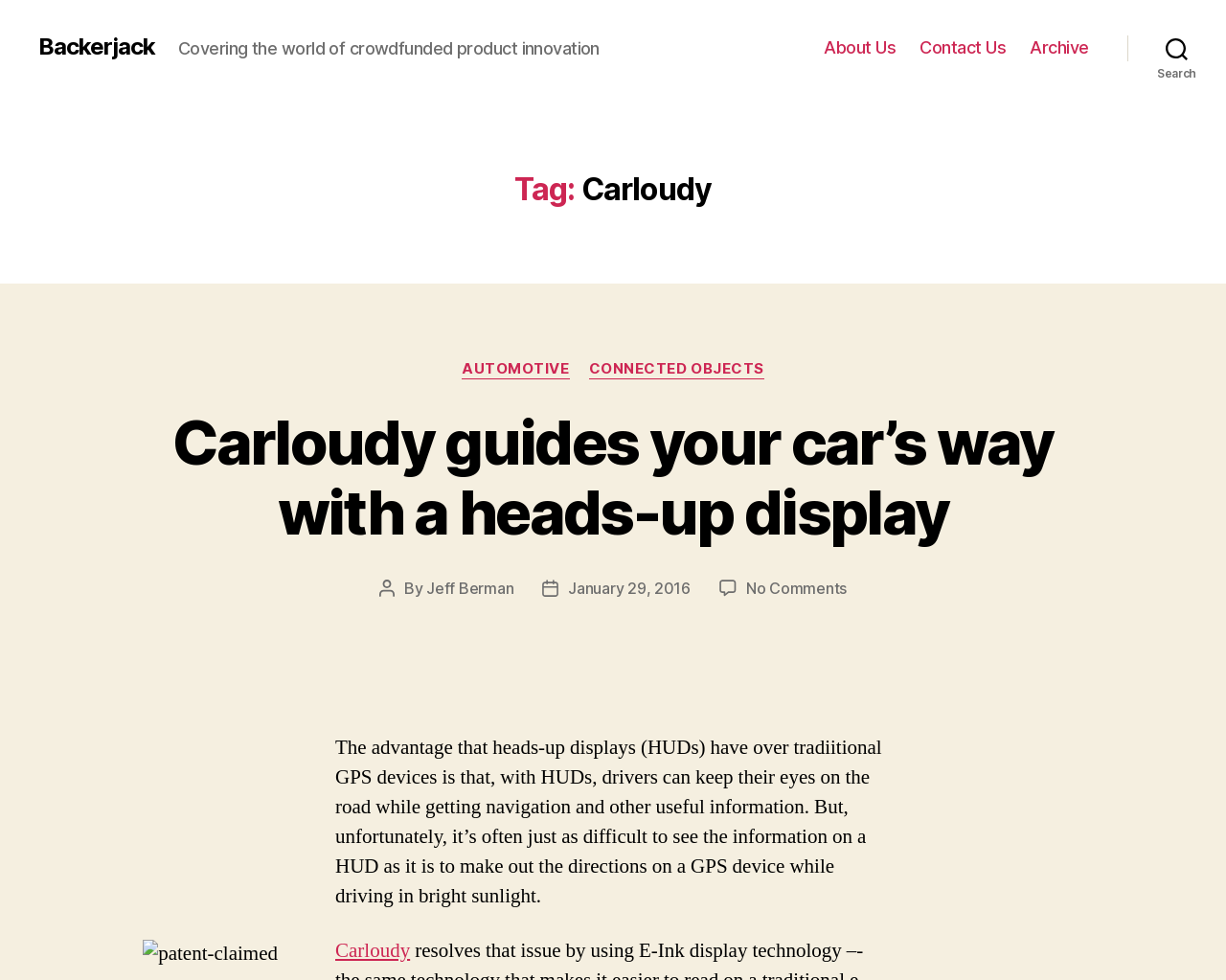Please determine the bounding box coordinates of the clickable area required to carry out the following instruction: "Click on the 'About Us' link". The coordinates must be four float numbers between 0 and 1, represented as [left, top, right, bottom].

[0.672, 0.038, 0.731, 0.059]